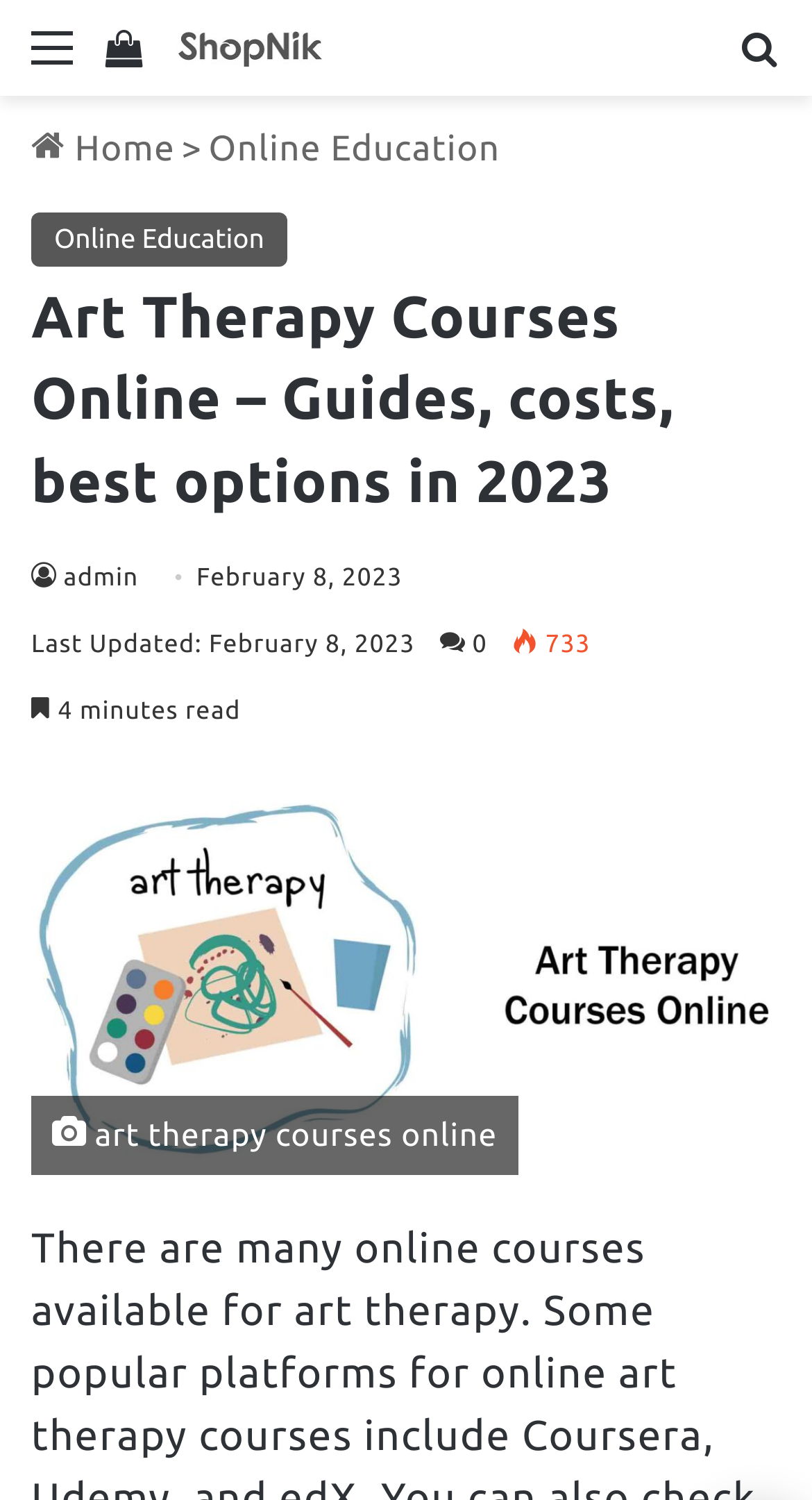What is the estimated reading time of the webpage?
Kindly answer the question with as much detail as you can.

I found the answer by examining the static text element on the webpage, which has the text '4 minutes read'.